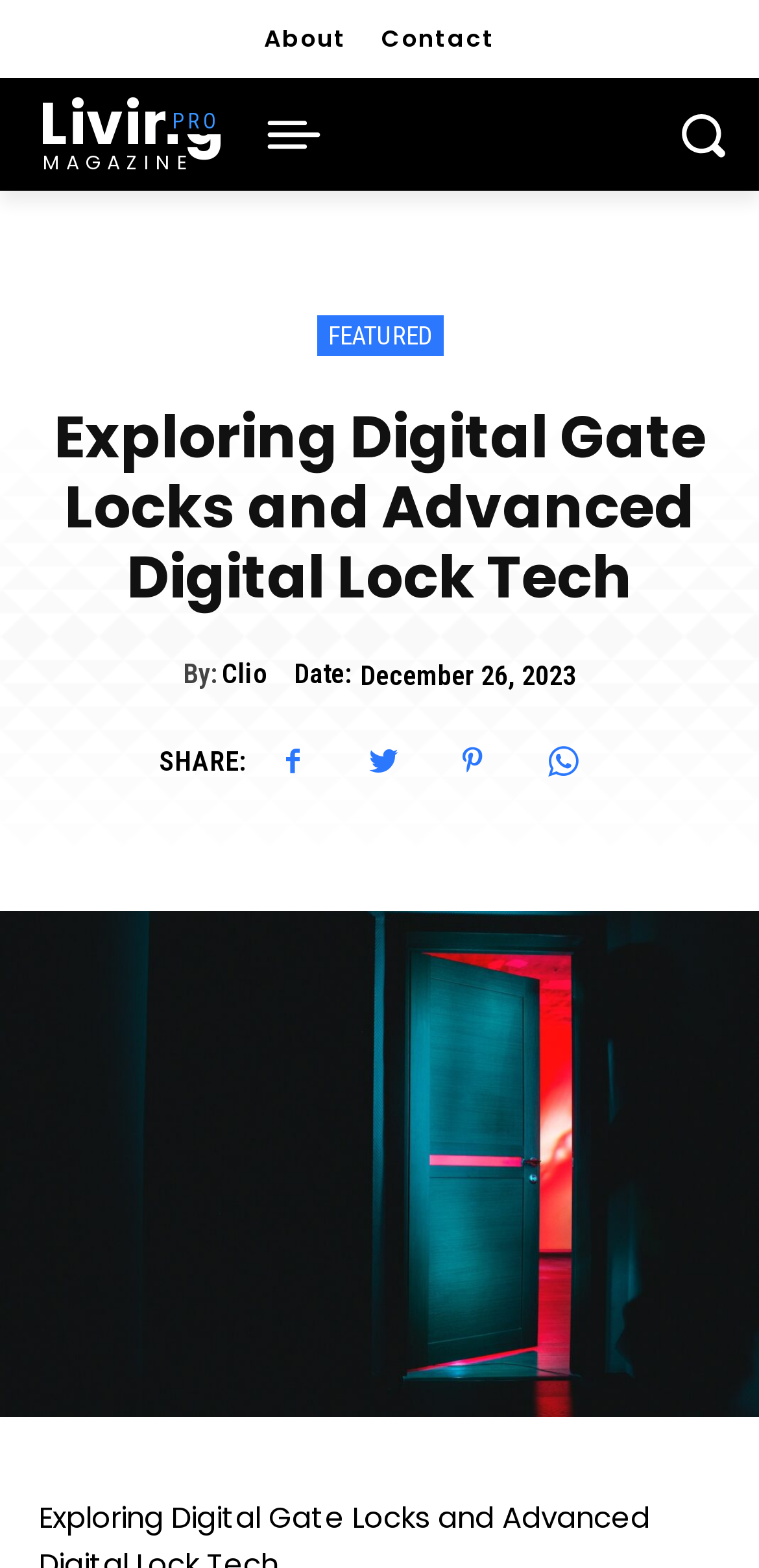Respond with a single word or phrase for the following question: 
How many social media sharing options are available?

4